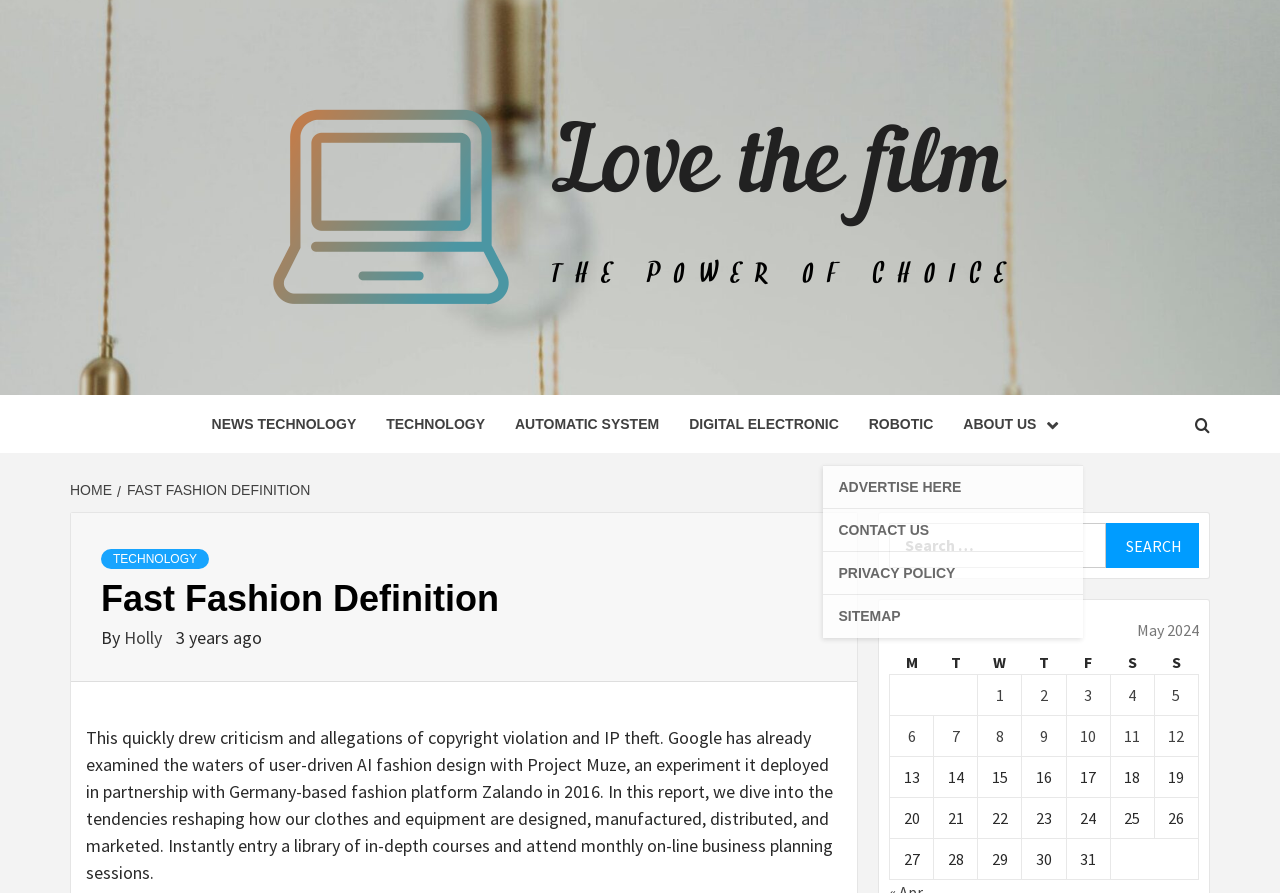Given the description parent_node: Search for: value="Search", predict the bounding box coordinates of the UI element. Ensure the coordinates are in the format (top-left x, top-left y, bottom-right x, bottom-right y) and all values are between 0 and 1.

[0.864, 0.586, 0.937, 0.636]